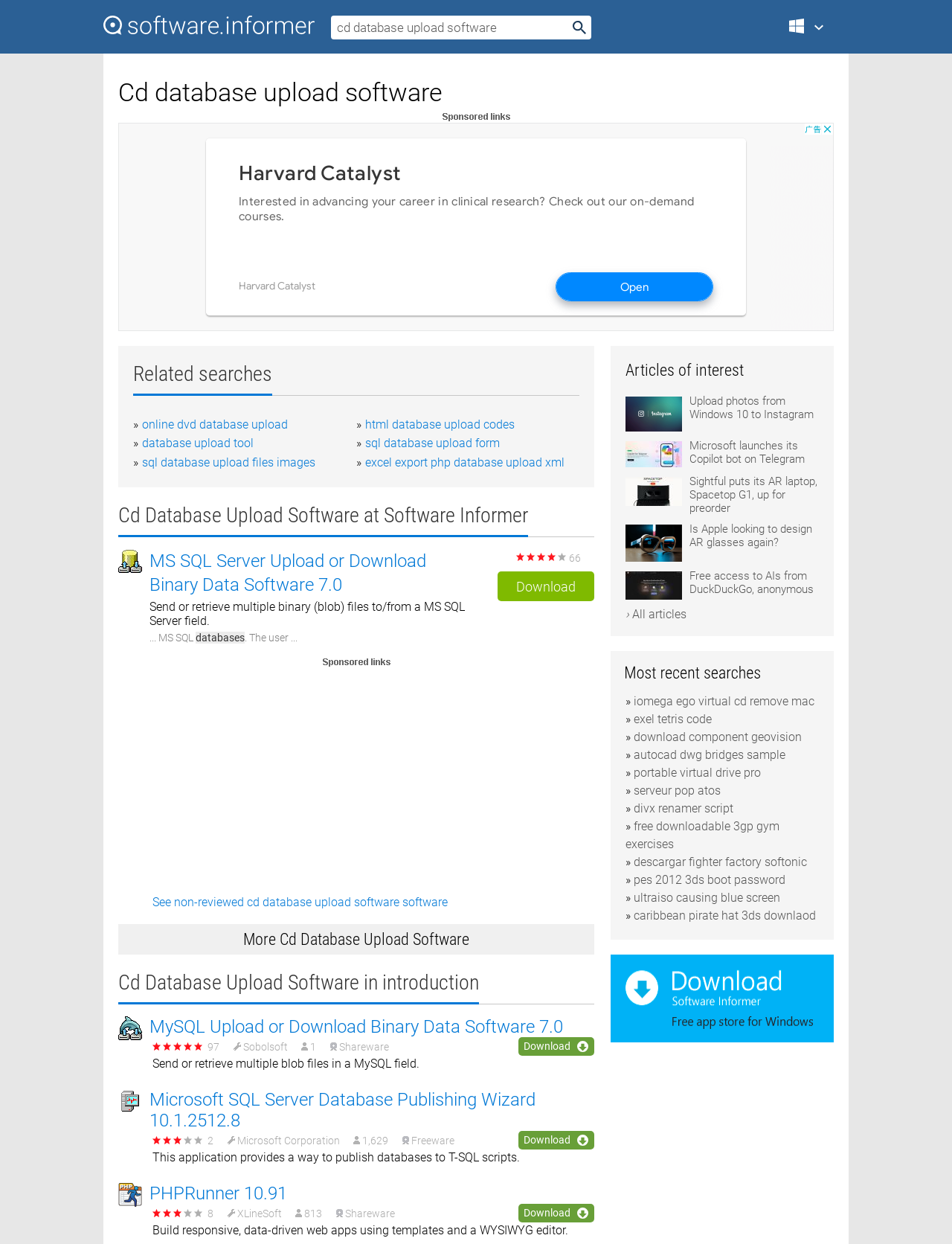What are the other software options available?
Please provide a comprehensive answer based on the information in the image.

The webpage lists several other software options, including 'MySQL Upload or Download Binary Data Software 7.0', 'Microsoft SQL Server Database Publishing Wizard 10.1.2512.8', and 'PHPRunner 10.91'.